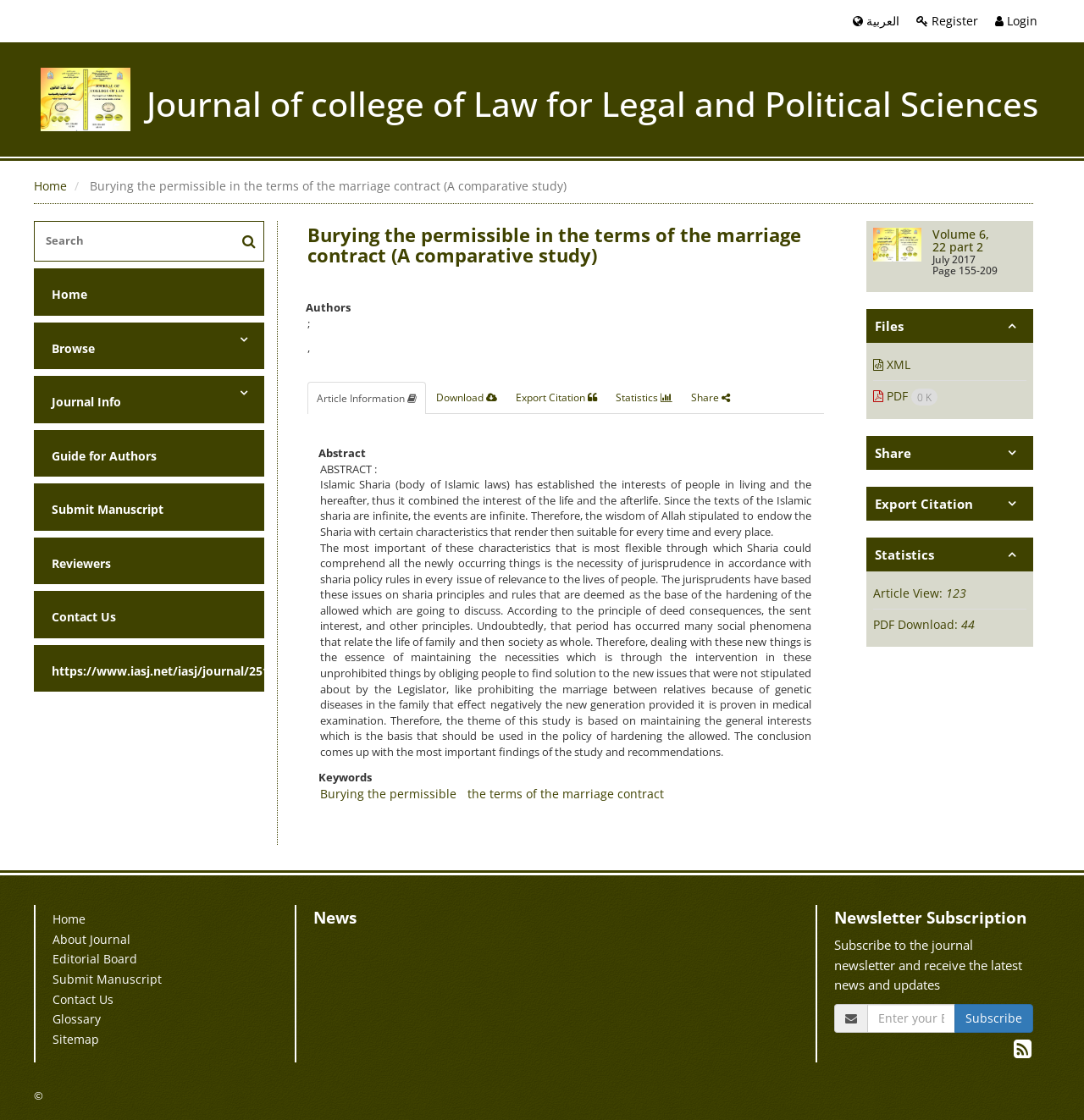Explain the features and main sections of the webpage comprehensively.

This webpage appears to be a journal article page, specifically displaying the article "Burying the permissible in the terms of the marriage contract (A comparative study)". 

At the top of the page, there are several links, including "Register", "Login", and a language toggle button. On the top-right corner, there is a journal title "Journal of college of Law for Legal and Political Sciences" with an accompanying image. 

Below the journal title, there is a navigation menu with links to "Home", "Journal Info", "Guide for Authors", "Submit Manuscript", "Reviewers", "Contact Us", and other related pages. 

The main content of the page is divided into several sections. The first section displays the article title, authors, and abstract. The abstract is a lengthy text that discusses the importance of Islamic Sharia in combining the interests of people in living and the hereafter. 

Following the abstract, there are links to "Article Information", "Download", "Export Citation", "Statistics", and "Share". 

The next section displays the article's keywords, which are "Burying the permissible" and "the terms of the marriage contract". 

On the right side of the page, there is a sidebar with links to the journal's volume and issue information, as well as options to download the article in XML and PDF formats. 

Further down the page, there are sections for sharing the article, exporting citations, and viewing statistics. 

At the bottom of the page, there is a footer with links to "Home", "About Journal", "Editorial Board", "Submit Manuscript", "Contact Us", "Glossary", and "Sitemap". There is also a "News" section and a "Newsletter Subscription" section, where users can enter their email to subscribe to the journal's newsletter.